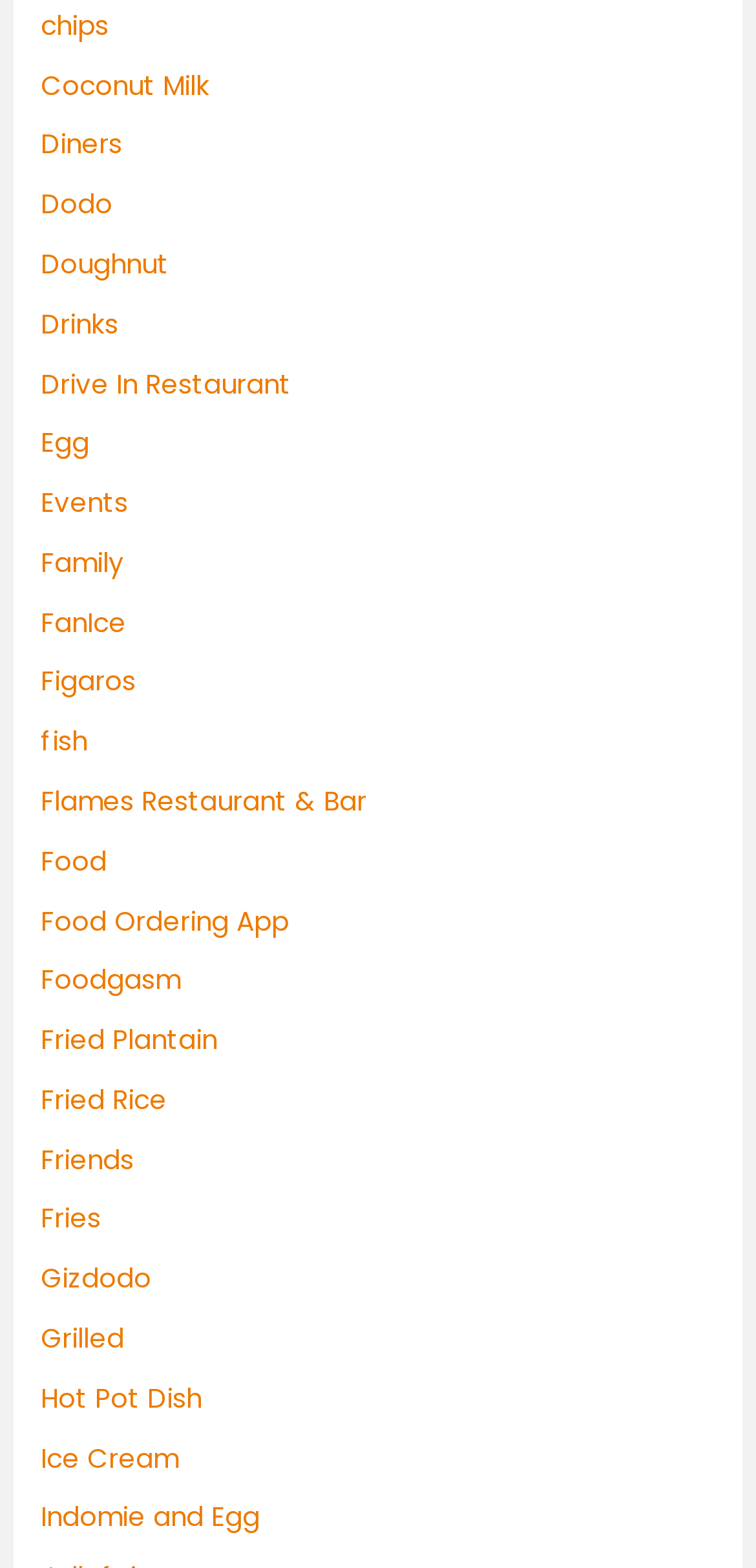Determine the bounding box coordinates of the element that should be clicked to execute the following command: "view Drinks".

[0.054, 0.195, 0.157, 0.219]